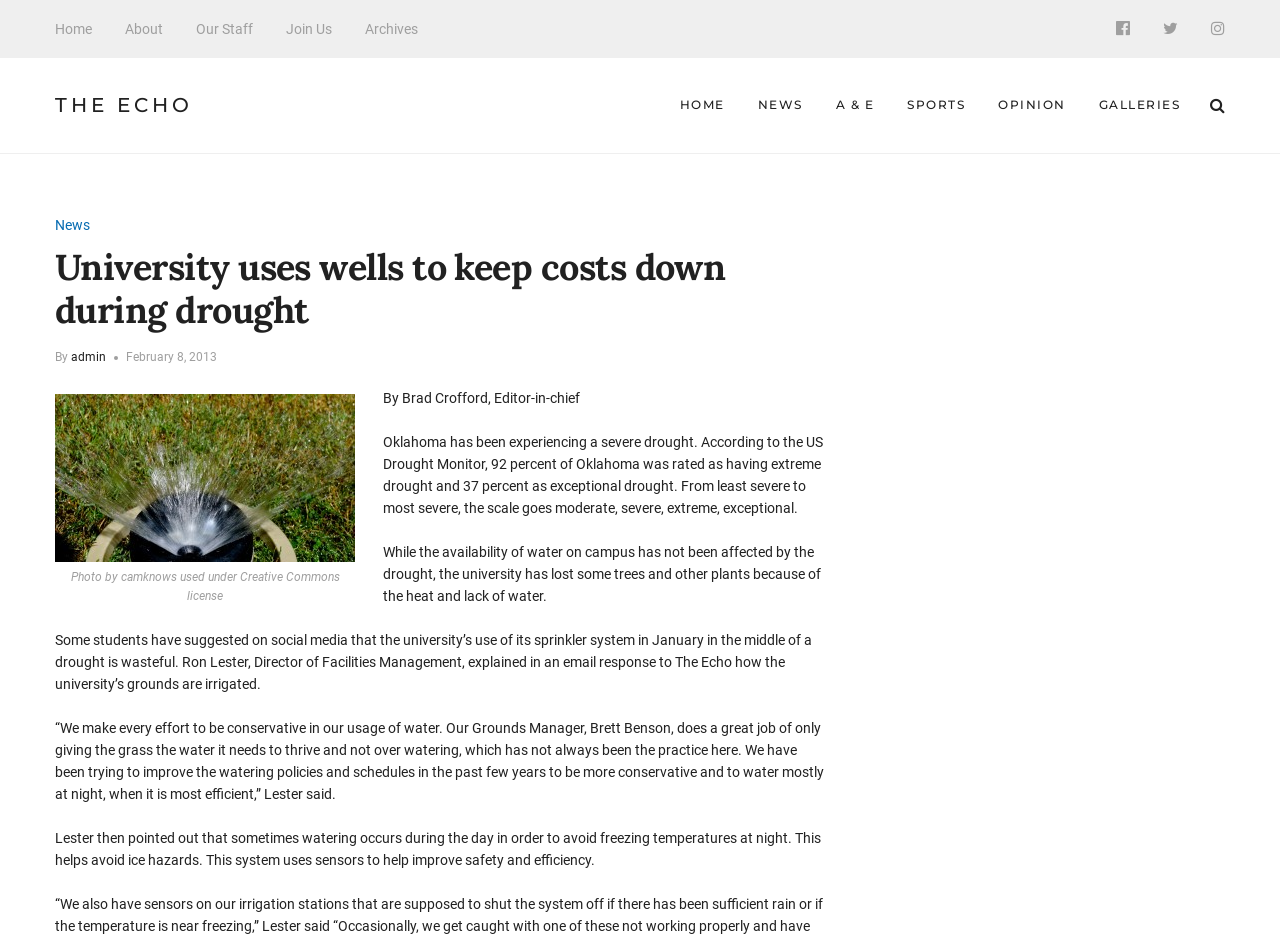Give a one-word or short-phrase answer to the following question: 
Who is the Editor-in-chief?

Brad Crofford